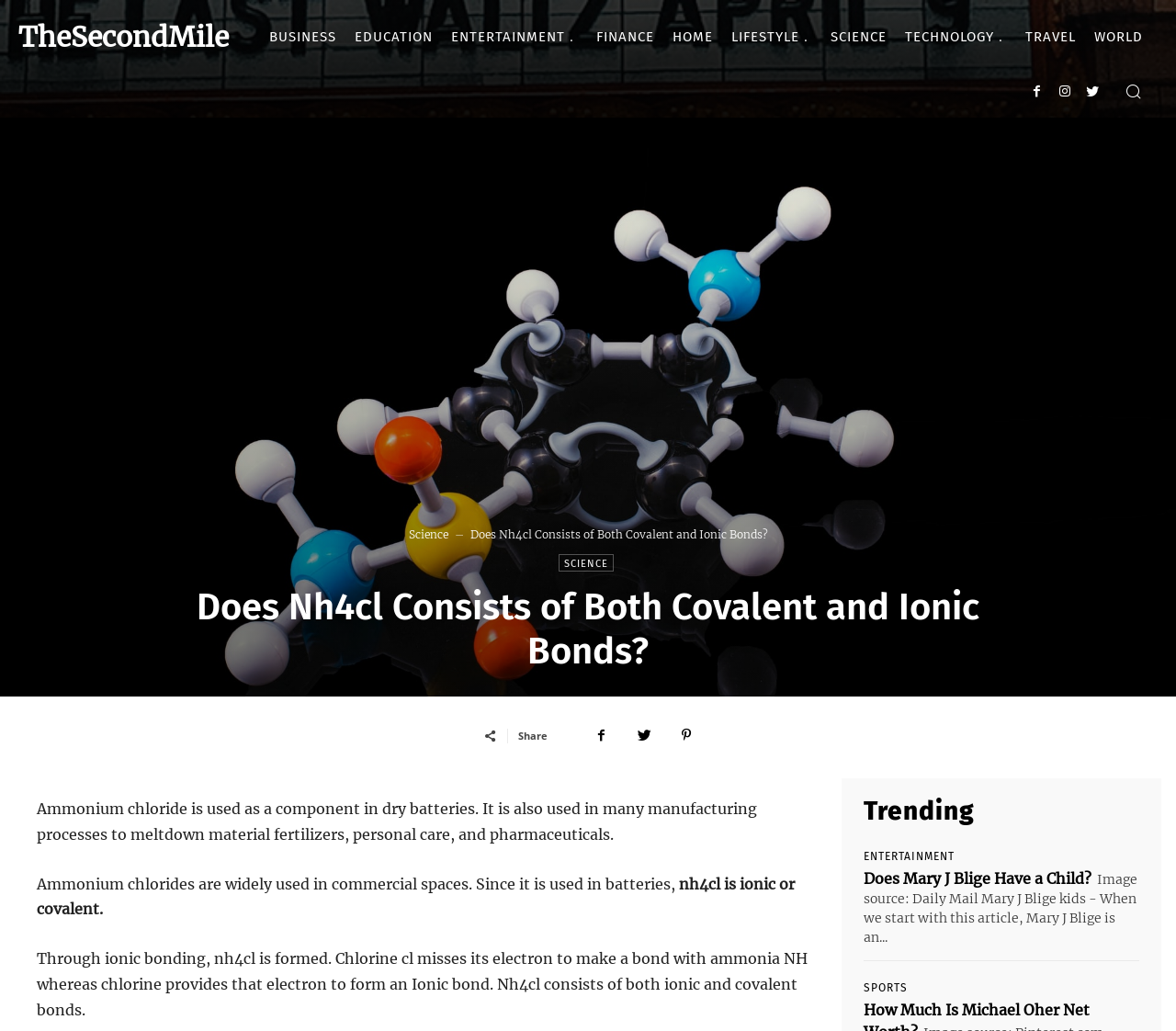Could you specify the bounding box coordinates for the clickable section to complete the following instruction: "Submit to the Technical Reports Archives"?

None